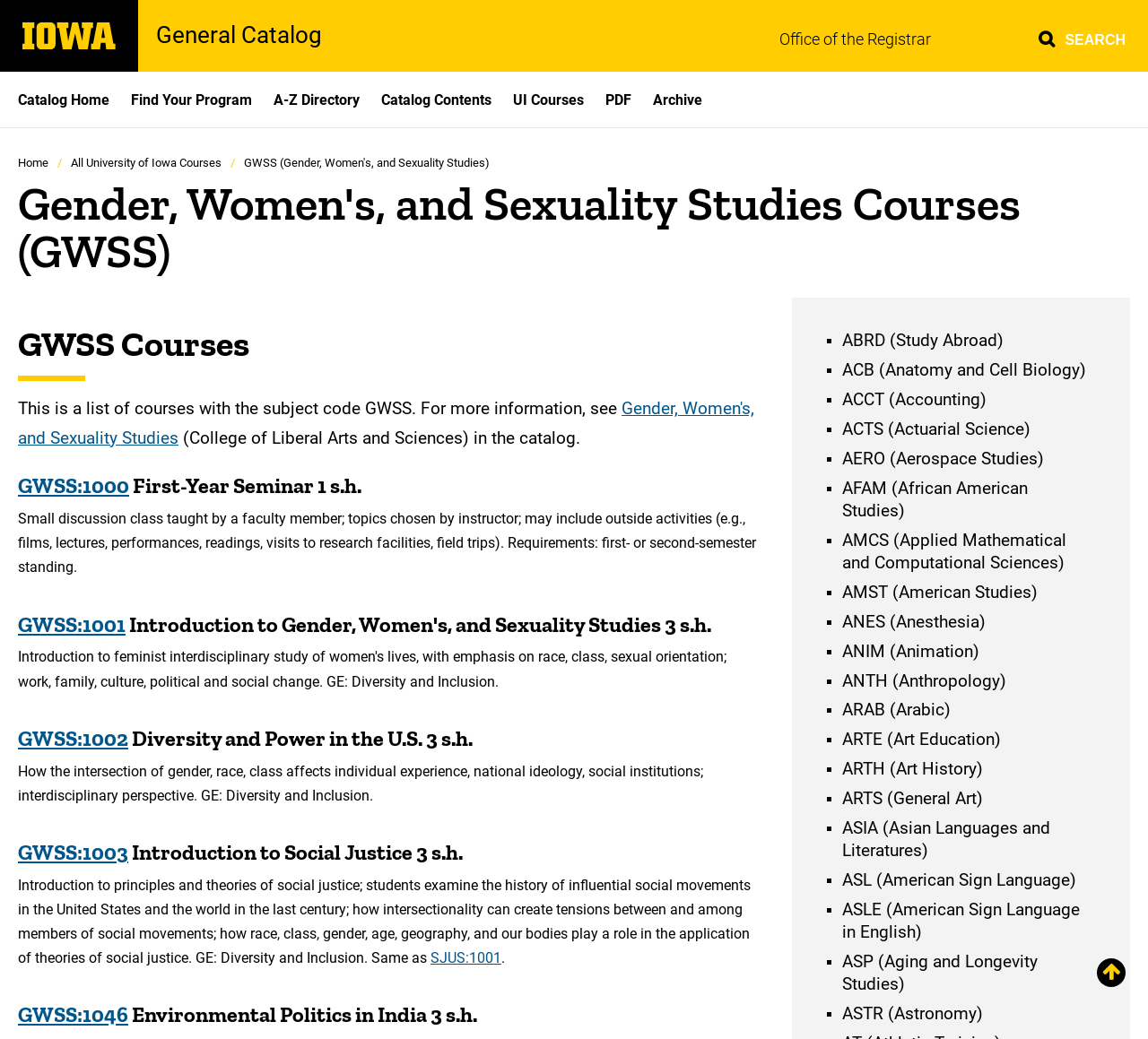Please identify the coordinates of the bounding box that should be clicked to fulfill this instruction: "Contact the website".

None